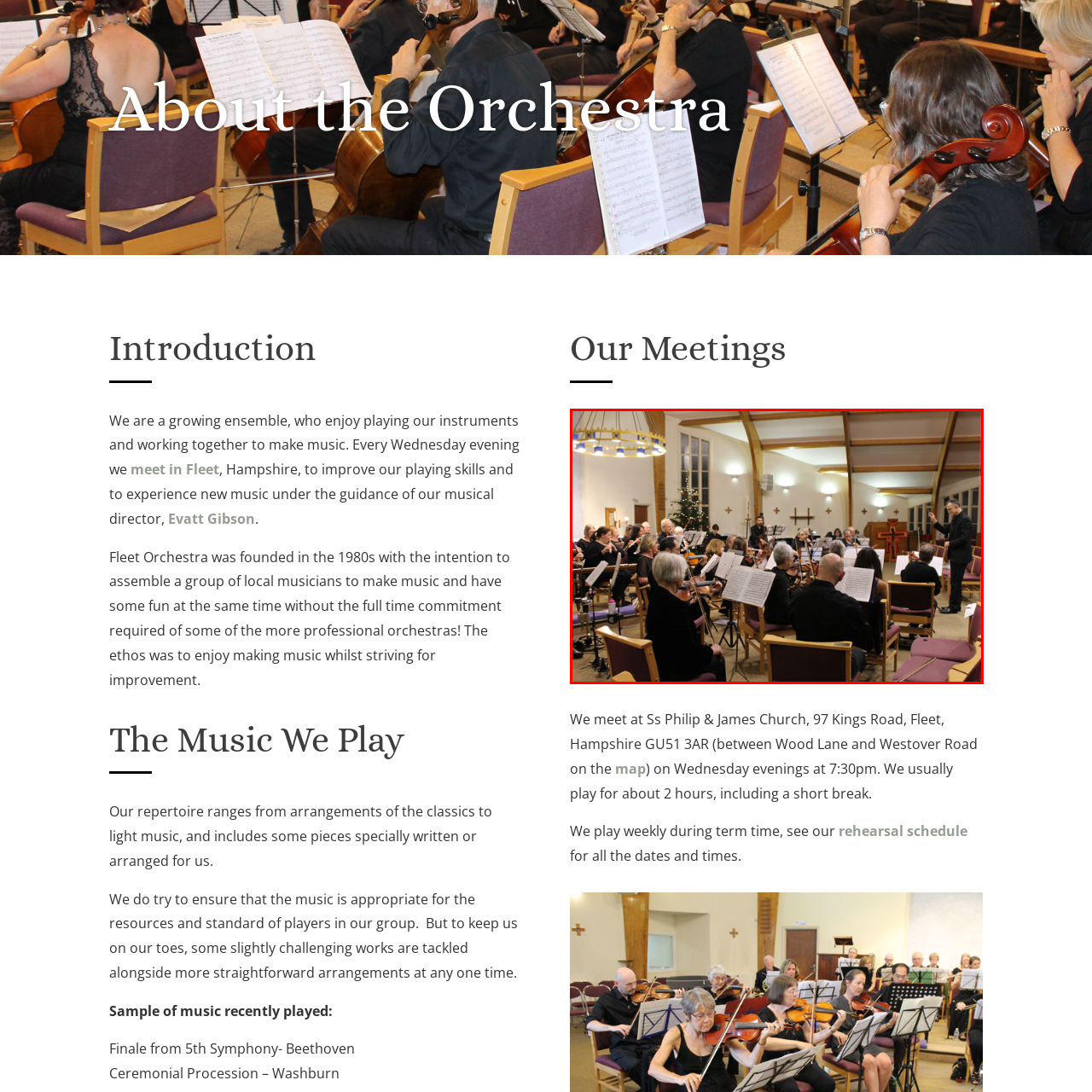Offer an in-depth description of the picture located within the red frame.

The image captures a vibrant scene of the Fleet Orchestra during a rehearsal, set in a well-lit church interior. Musicians are depicted seated with their instruments, engrossed in playing under the direction of a conductor. The ensemble is organized in a semi-circle, showcasing a variety of instruments including strings, brass, and woodwinds. Sheet music is prominently displayed on stands, indicating the pieces they are preparing to perform.

In the background, soft Christmas decorations can be seen, adding a festive atmosphere to the setting. The architectural features of the church, characterized by wooden beams and large windows, enhance the warm ambiance of the space. This rehearsal scene embodies the orchestra's ethos of enjoyment and collaboration in music-making, highlighting their commitment to both skill improvement and community engagement as they gather weekly to share their passion for music.